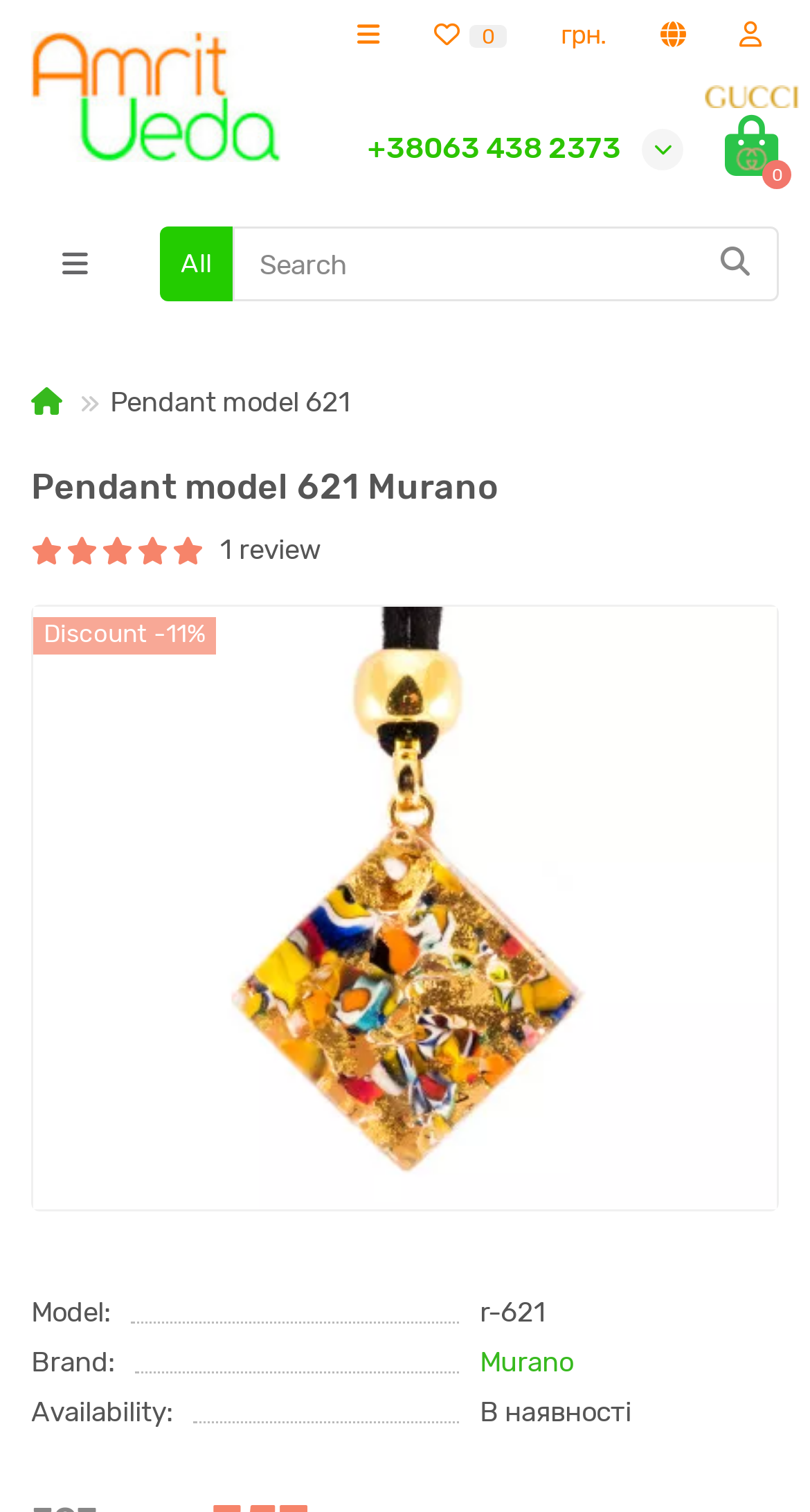Determine the coordinates of the bounding box that should be clicked to complete the instruction: "Click the dropdown button". The coordinates should be represented by four float numbers between 0 and 1: [left, top, right, bottom].

[0.421, 0.007, 0.49, 0.04]